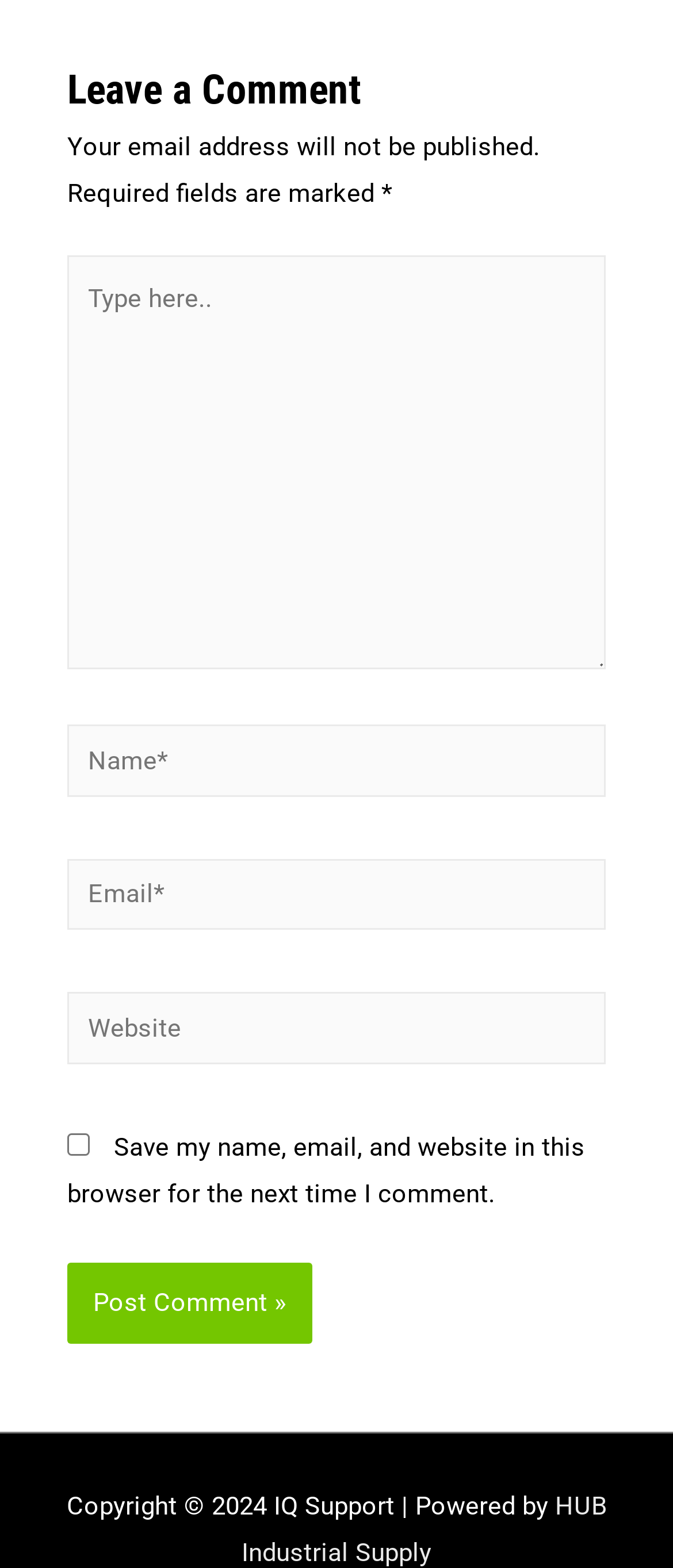What is the button 'Post Comment »' used for?
Can you give a detailed and elaborate answer to the question?

The button 'Post Comment »' is located at the bottom of the comment section and is likely used to submit the user's comment after filling in the required fields.